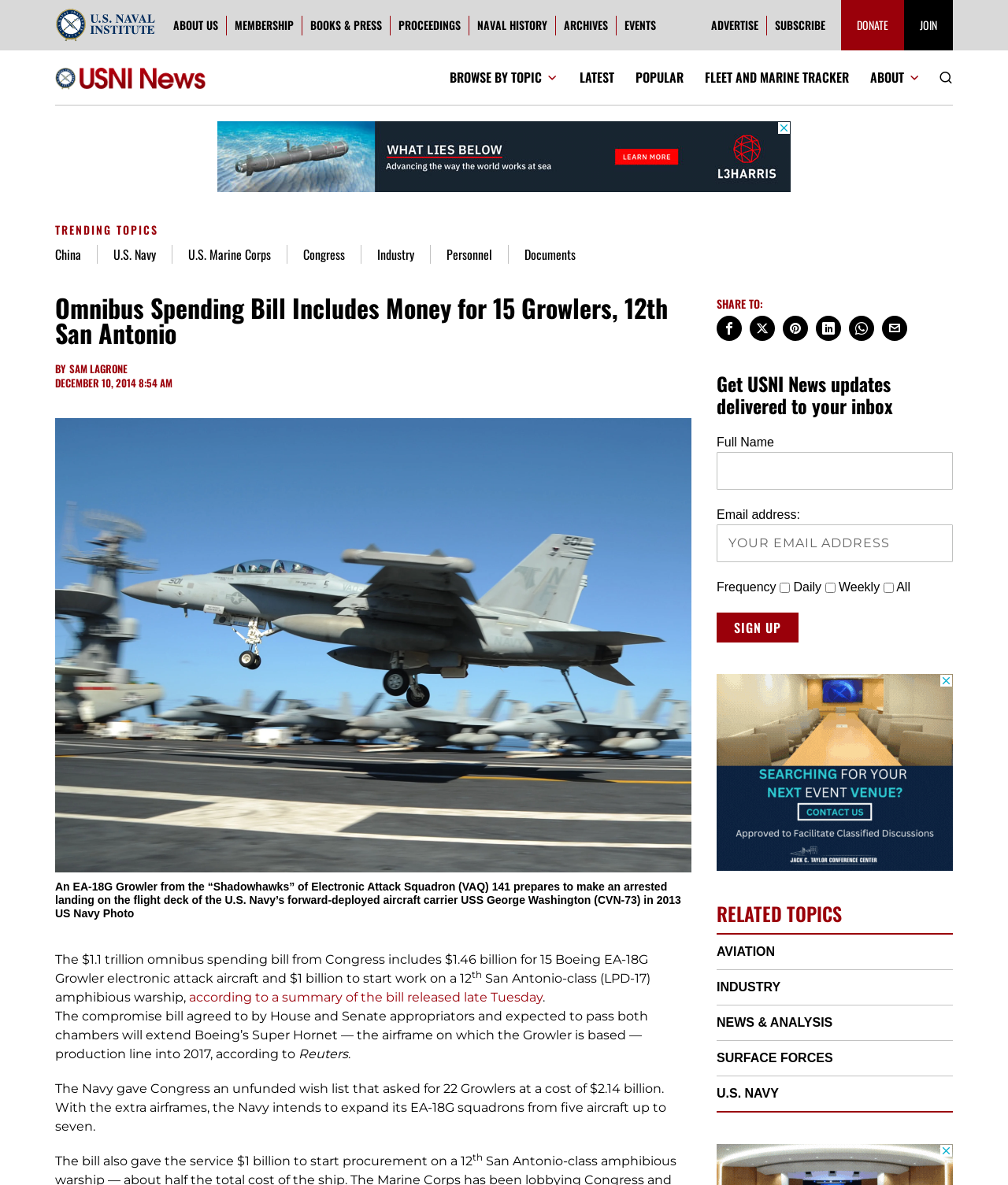Explain in detail what you observe on this webpage.

This webpage is about the USNI News, featuring an article titled "Omnibus Spending Bill Includes Money for 15 Growlers, 12th San Antonio". At the top, there is a navigation bar with links to "ABOUT US", "MEMBERSHIP", "BOOKS & PRESS", and other sections. Below the navigation bar, there is a section with trending topics, including "China", "U.S. Navy", and "Congress".

The main article is divided into sections. The first section has a heading "Omnibus Spending Bill Includes Money for 15 Growlers, 12th San Antonio" and a subheading with the author's name "SAM LAGRONE" and the date "DECEMBER 10, 2014 8:54 AM". Below the subheading, there is a figure with an image of an EA-18G Growler aircraft and a caption describing the image.

The article's main content is a block of text that discusses the omnibus spending bill and its allocation of funds for 15 Boeing EA-18G Growler electronic attack aircraft and a 12th San Antonio-class amphibious warship. The text also mentions the Navy's plans to expand its EA-18G squadrons.

On the right side of the page, there is a section with social media sharing links, including Facebook, Pinterest, and LinkedIn. Below the sharing links, there is a section to sign up for USNI News updates, with fields to enter a full name and email address.

Further down the page, there is a section with related topics, including "AVIATION", "INDUSTRY", and "U.S. NAVY". There are also two advertisements, one at the top and one at the bottom of the page.